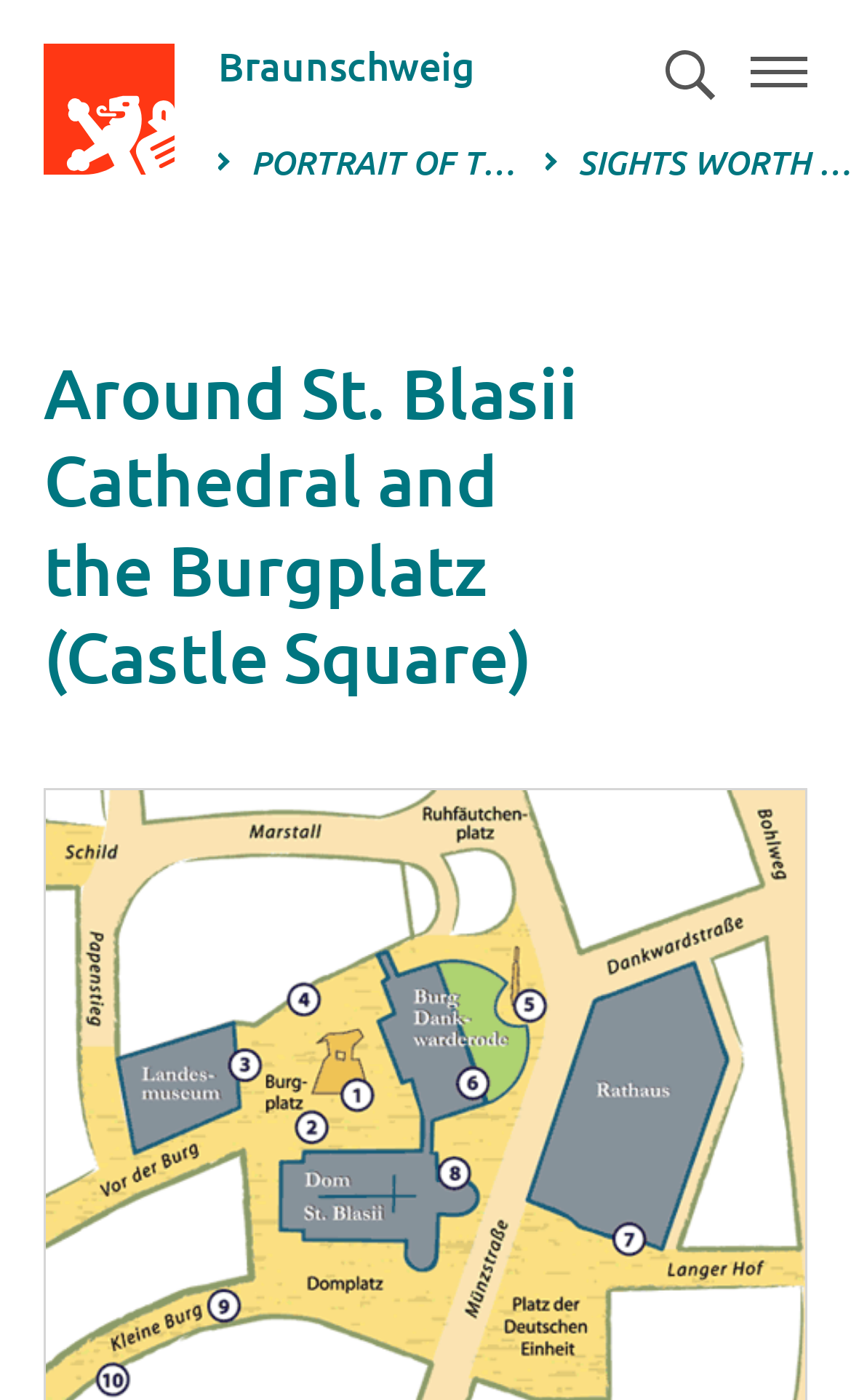Using the information shown in the image, answer the question with as much detail as possible: What is the name of the square?

I found the answer by looking at the main heading of the webpage, which is 'Around St. Blasii Cathedral and the Burgplatz (Castle Square)'. The name of the square is mentioned in this heading.